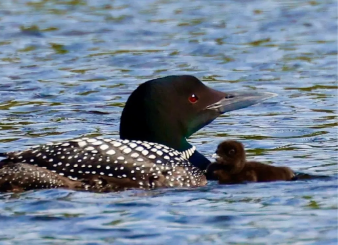Describe the image with as much detail as possible.

A serene moment captured in nature, this image features a close-up view of a loon swimming gracefully on a tranquil lake. The striking colors of the loon’s plumage, characterized by its unique black and white spotted feathers, create a beautiful contrast against the shimmering blue water. Accompanying the adult loon is a fluffy, brown chick, nestled closely beside it, embodying the nurturing bond between mother and offspring. The reflective surface of the water enhances the scene’s peacefulness, showcasing the beauty of wildlife in its natural habitat. This delightful glimpse highlights the importance of habitat conservation and the wonders of aquatic ecosystems.